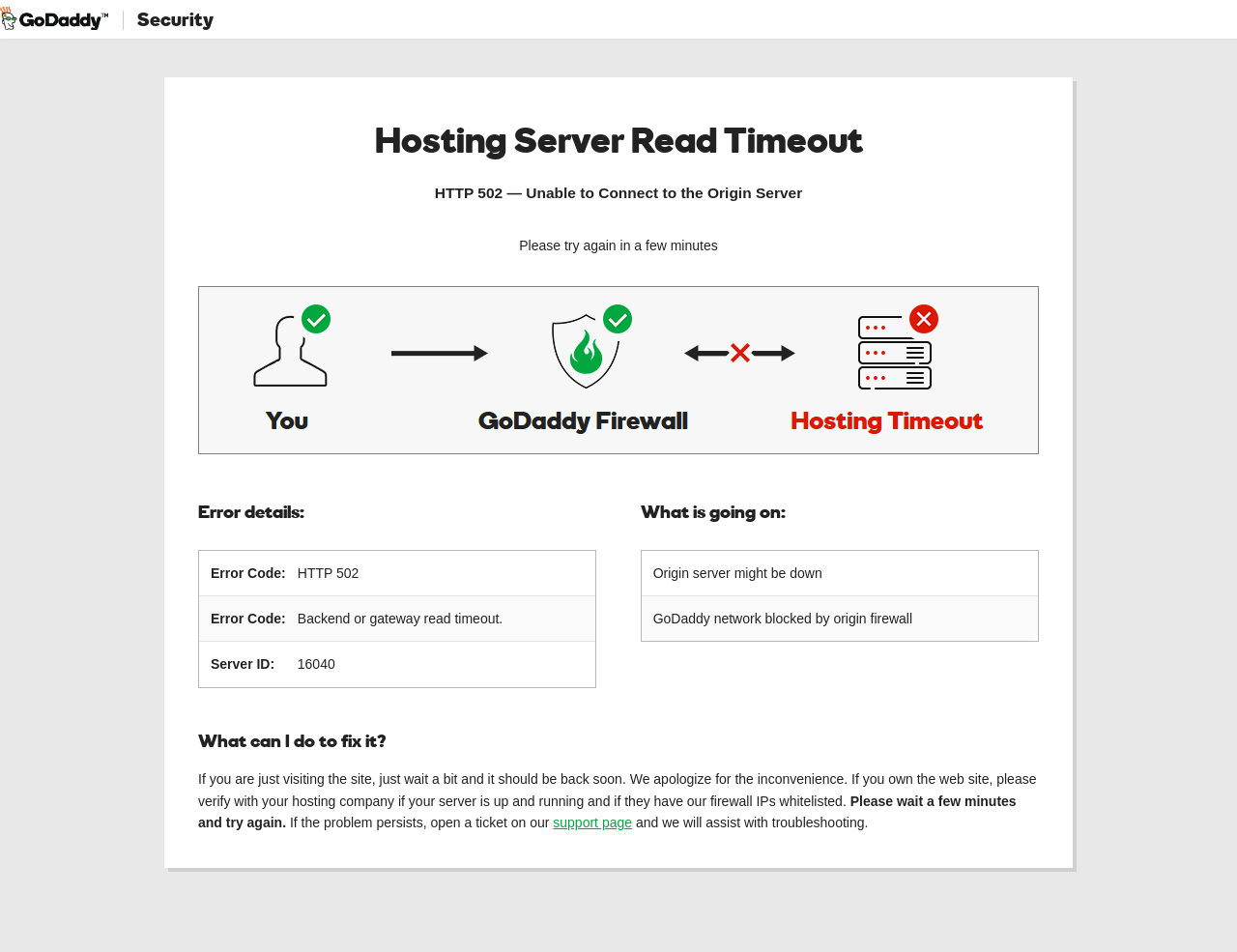How long should I wait before trying again?
Please answer the question with as much detail and depth as you can.

The webpage suggests that if you are just visiting the site, you should wait a bit and it should be back soon, and also mentions 'Please wait a few minutes and try again.' in the static text under 'What can I do to fix it?' section.